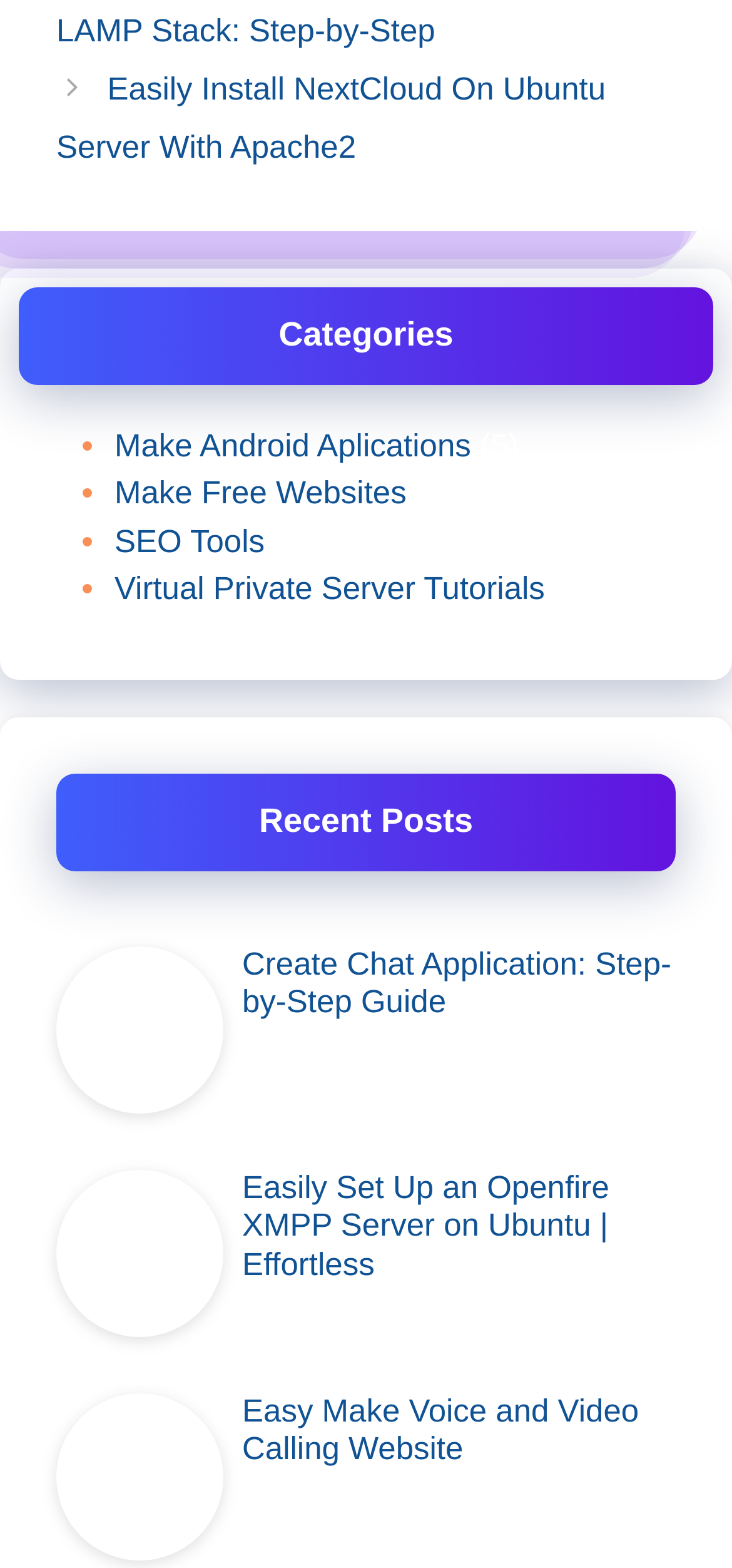Identify the bounding box coordinates of the section that should be clicked to achieve the task described: "Explore the category of making Android applications".

[0.156, 0.273, 0.643, 0.295]